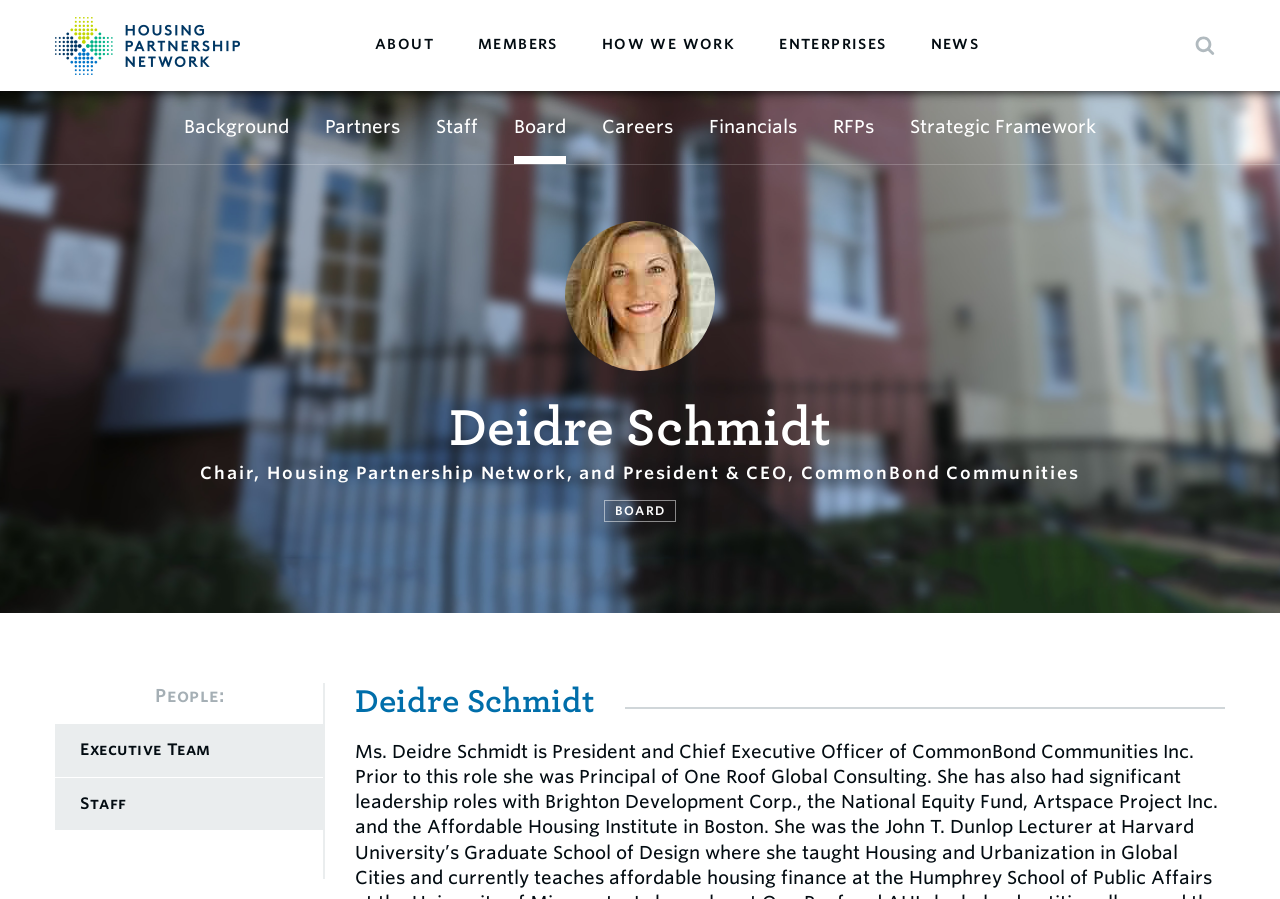Can you provide the bounding box coordinates for the element that should be clicked to implement the instruction: "Explore social enterprises"?

[0.293, 0.135, 0.429, 0.207]